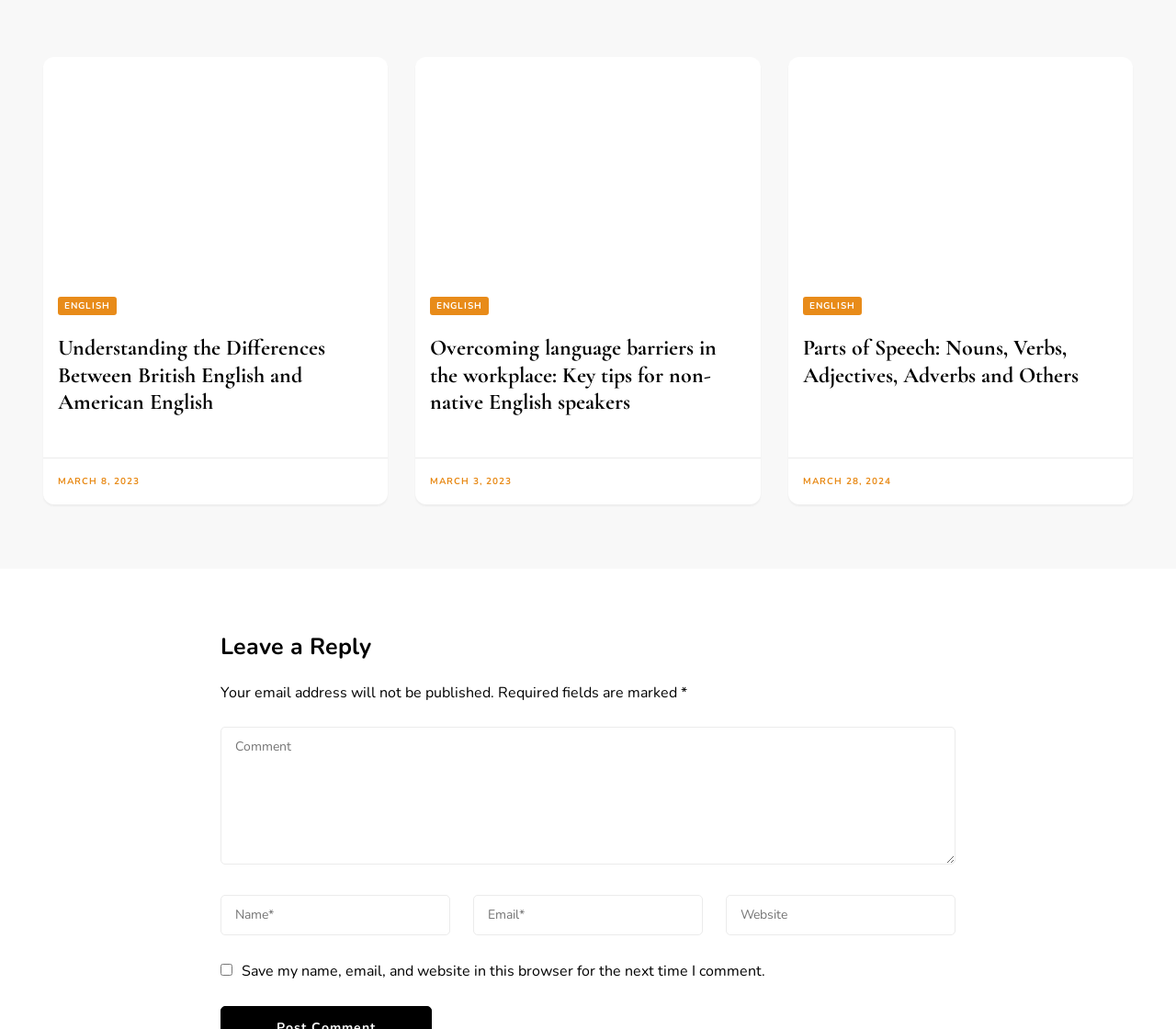Please find and report the bounding box coordinates of the element to click in order to perform the following action: "Enter a comment". The coordinates should be expressed as four float numbers between 0 and 1, in the format [left, top, right, bottom].

[0.188, 0.707, 0.812, 0.841]